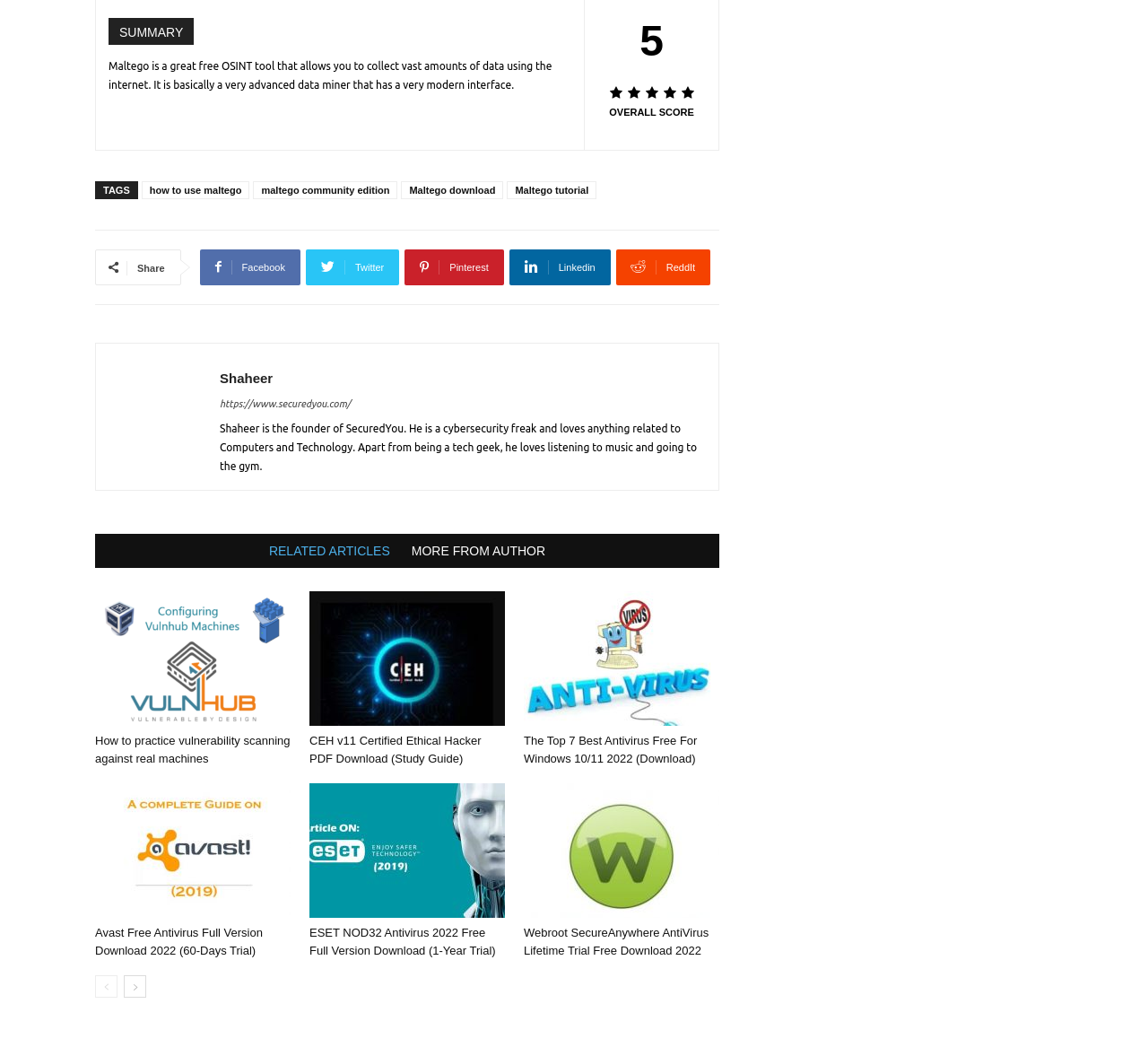Given the description "how to use maltego", determine the bounding box of the corresponding UI element.

[0.123, 0.171, 0.218, 0.188]